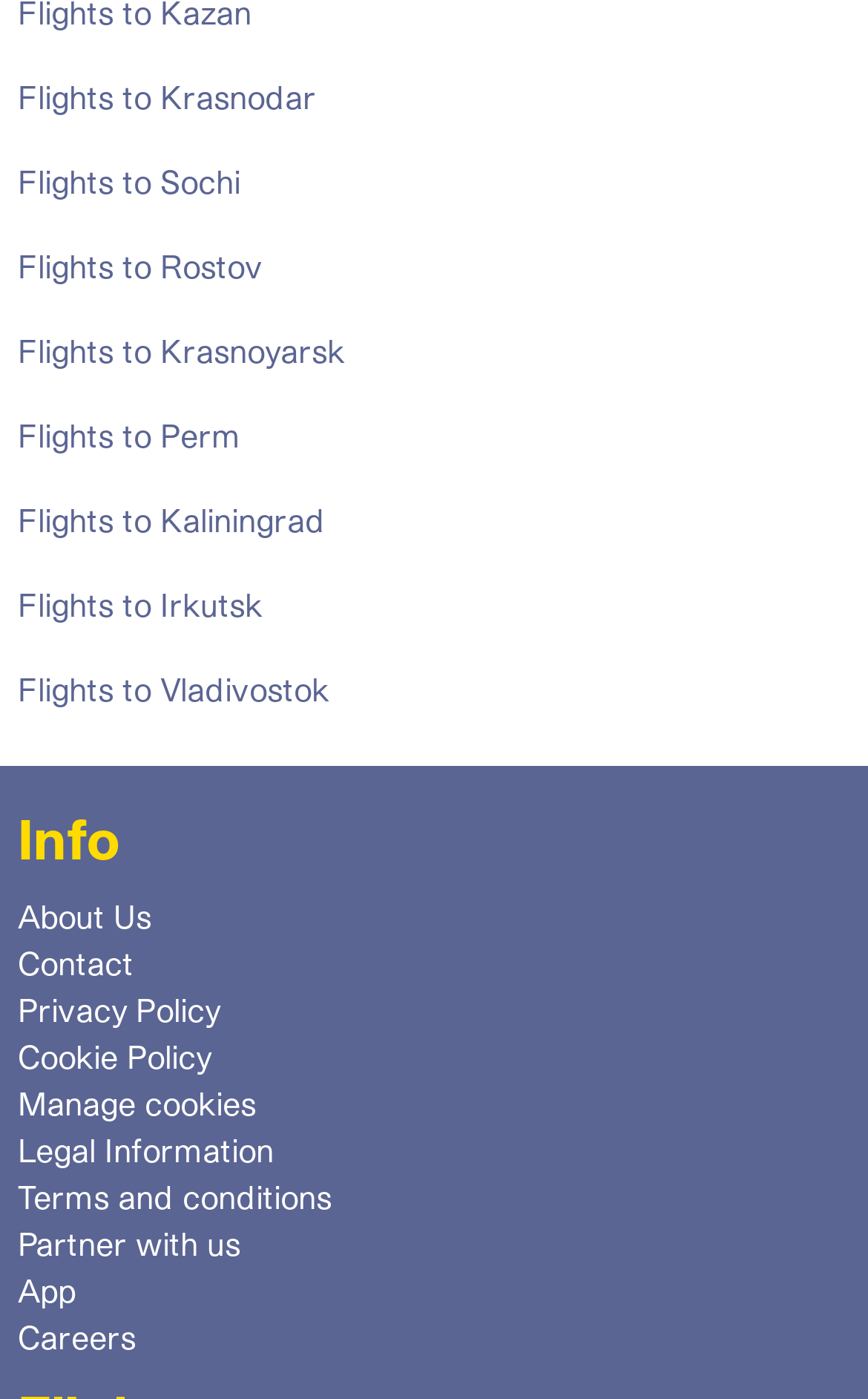Identify the bounding box coordinates of the specific part of the webpage to click to complete this instruction: "View terms and conditions".

[0.021, 0.838, 0.382, 0.871]